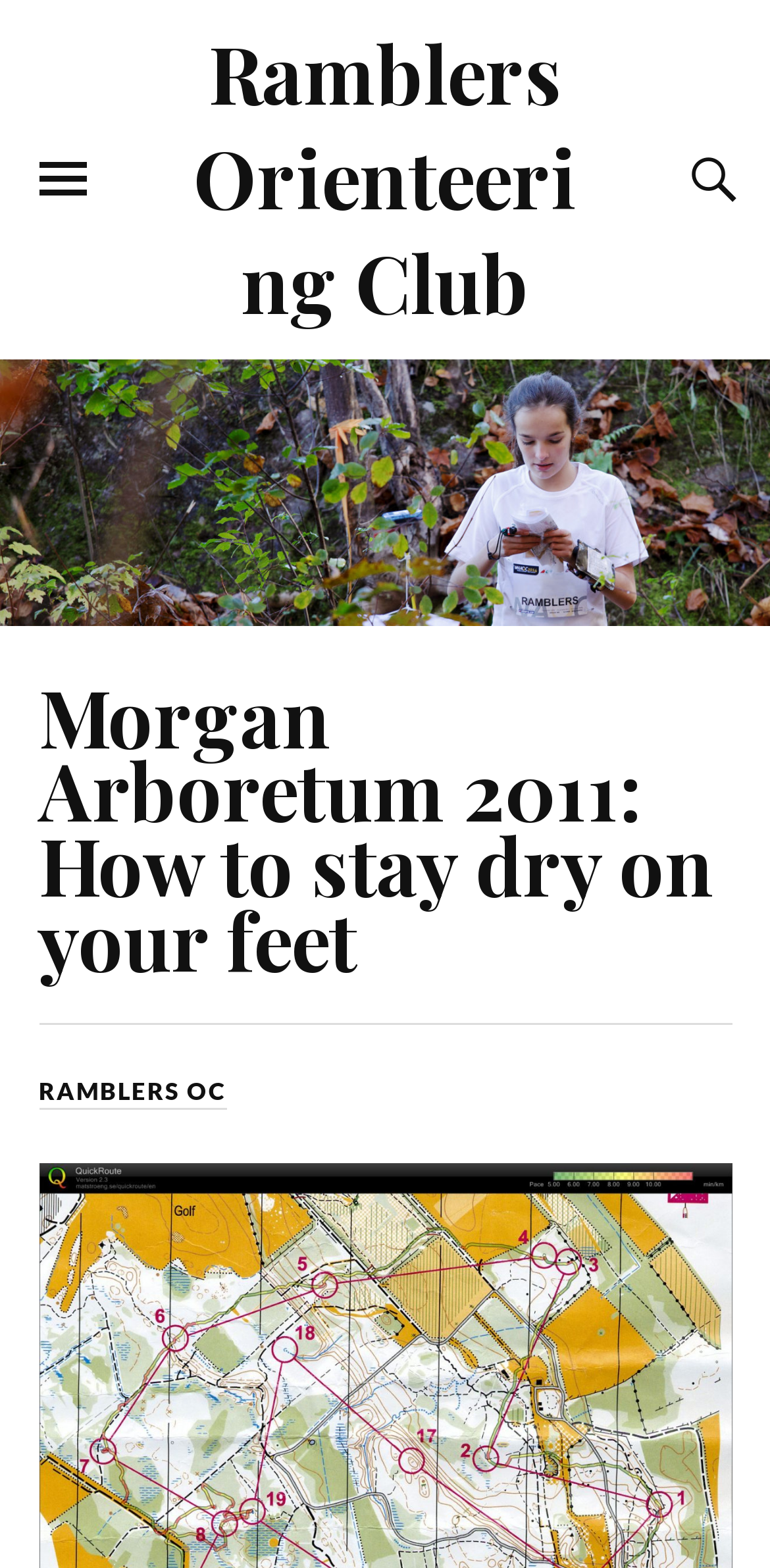What is the topic of the webpage? Examine the screenshot and reply using just one word or a brief phrase.

Staying dry on feet